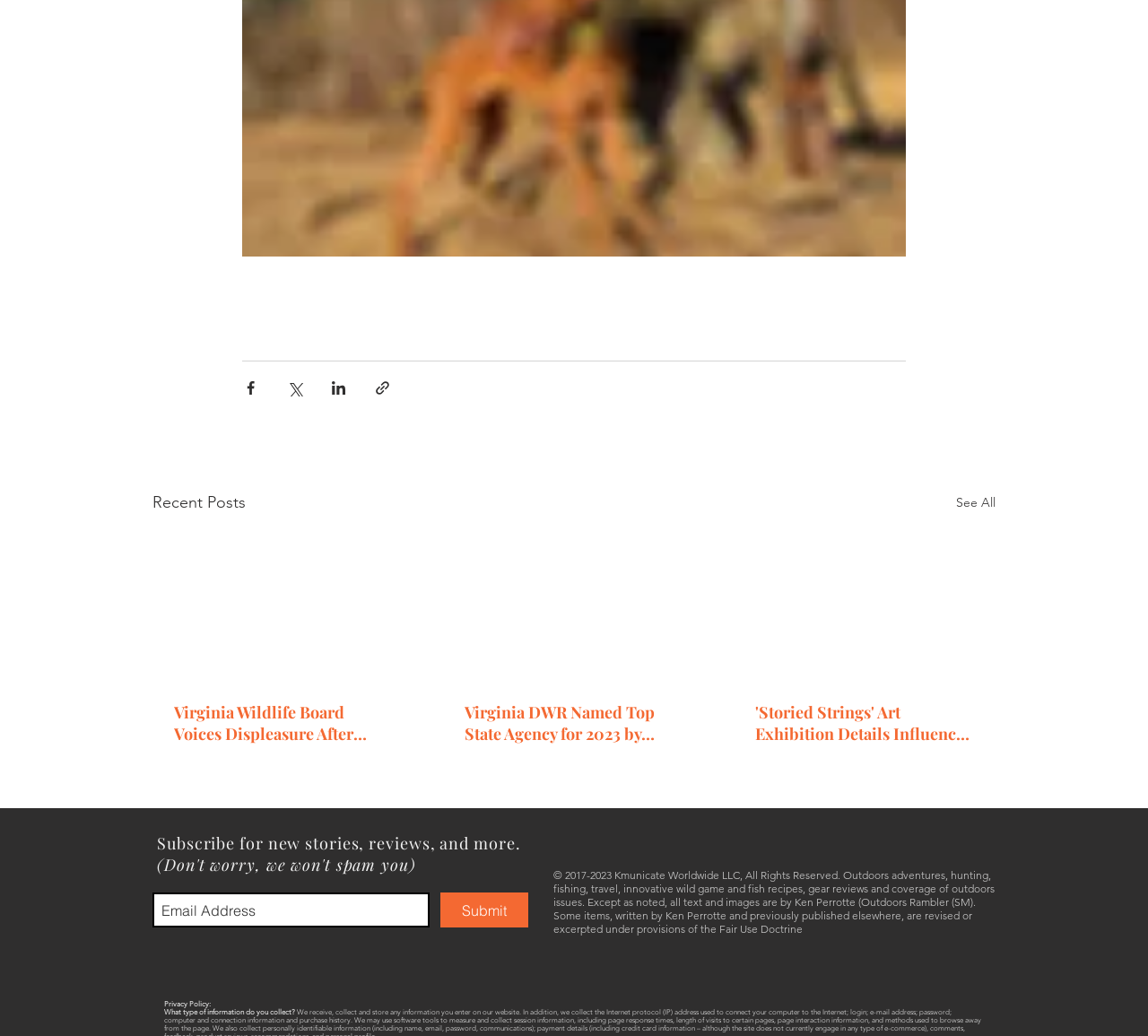Please find the bounding box coordinates of the clickable region needed to complete the following instruction: "Follow on Twitter". The bounding box coordinates must consist of four float numbers between 0 and 1, i.e., [left, top, right, bottom].

[0.821, 0.802, 0.841, 0.823]